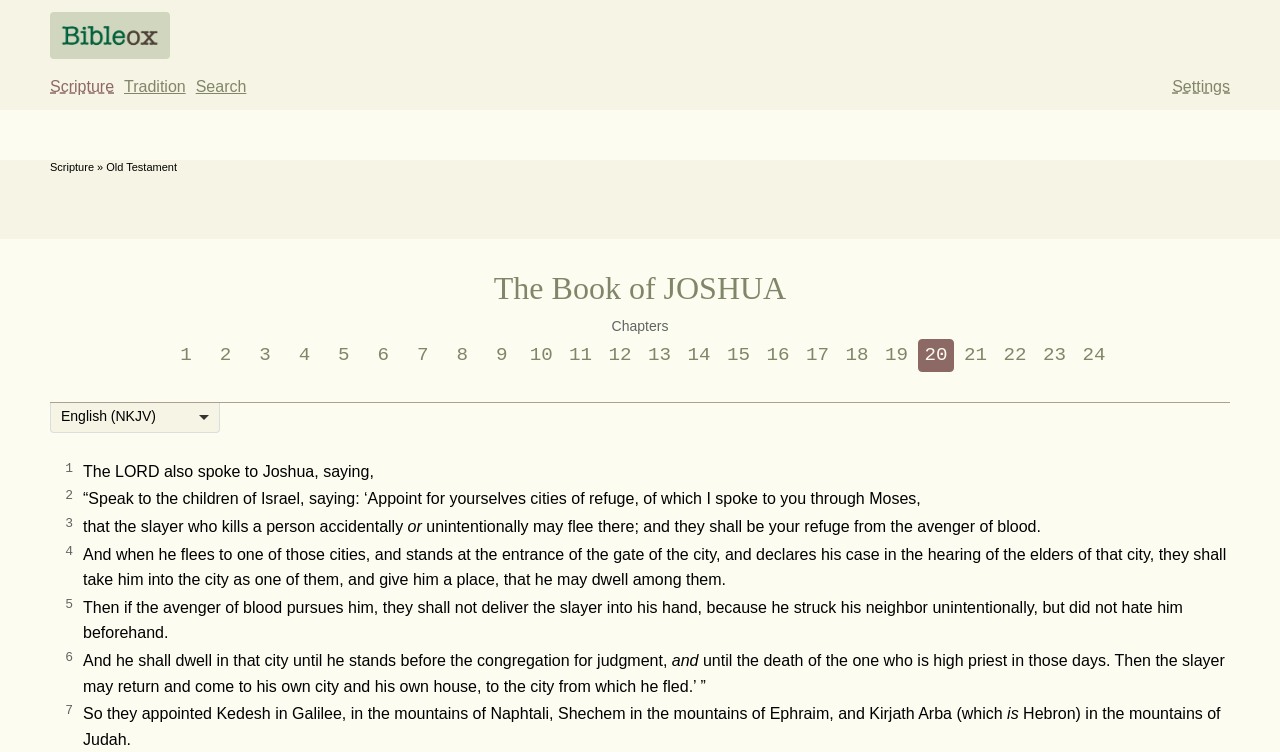Provide an in-depth caption for the webpage.

This webpage appears to be a Bible study resource, specifically focused on the Book of Joshua, chapter 20. At the top of the page, there are several links to navigate to different sections, including "Scripture", "Tradition", "Search", and "Settings". 

Below these links, there is a heading that reads "The Book of JOSHUA" with a link to the same title. To the right of this heading, there is a list of chapter links, ranging from chapter 1 to chapter 24.

The main content of the page is a scripture passage, which is divided into rows with verse numbers and corresponding text. The passage is from the New King James Version (NKJV) of the Bible, as indicated by a listbox with the option "English (NKJV)". The scripture text is organized into a table with grid cells, making it easy to read and navigate.

There is also an image at the top left corner of the page, although its content is not specified. Additionally, there is a link to "Joshua, chapter 20 / Bible / Bibleox" at the top left corner, which may be a breadcrumb navigation link.